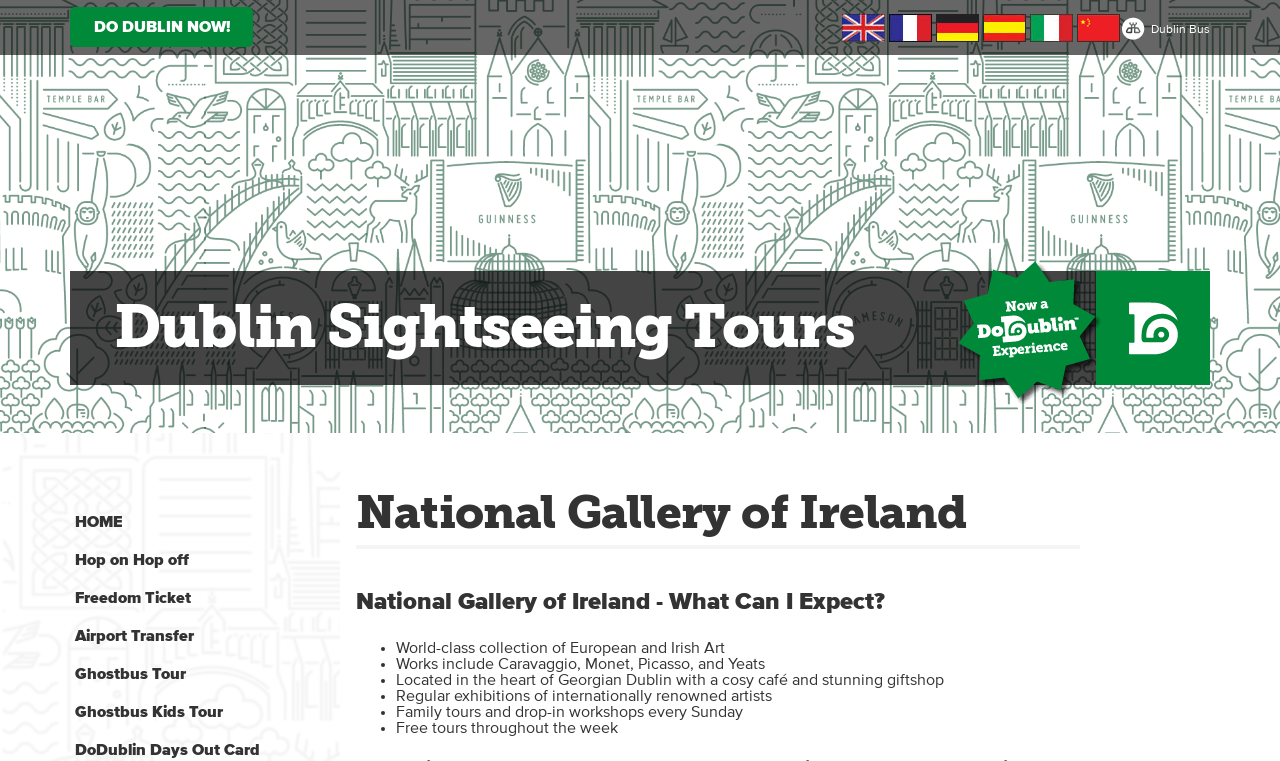What type of art is featured in the gallery?
Respond to the question with a single word or phrase according to the image.

European and Irish Art